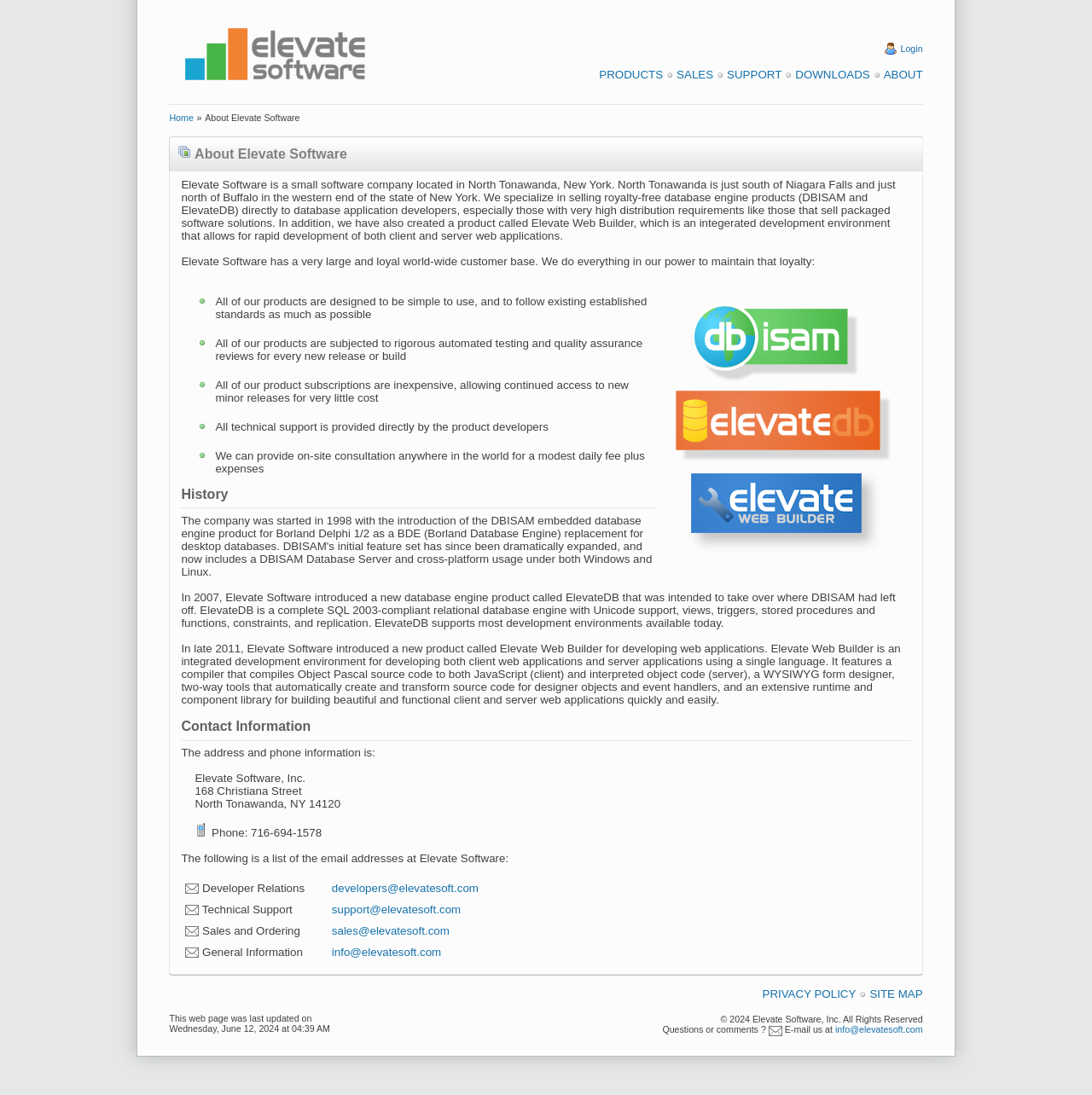Refer to the image and provide an in-depth answer to the question: 
Where is Elevate Software located?

I found this information in the 'About Elevate Software' section, where it mentions that Elevate Software is a small software company located in North Tonawanda, New York.